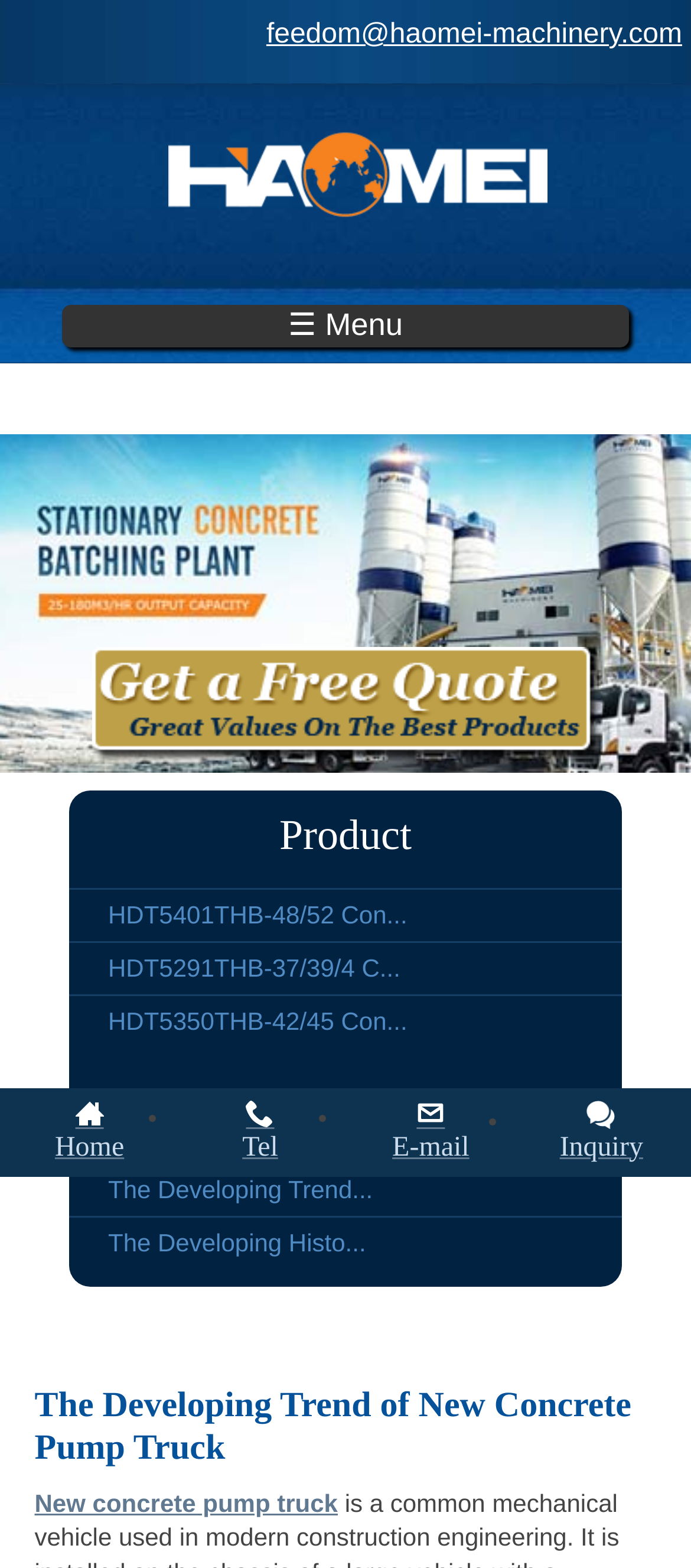Generate a thorough description of the webpage.

The webpage is about the developing trend of new concrete pump trucks, with a focus on higher heights, bigger outputs, and more flexible movements. At the top-right corner, there is a link to an email address, "feedom@haomei-machinery.com", accompanied by a company logo image. Below this, there is a menu button labeled "☰ Menu".

On the left side of the page, there is a vertical navigation menu with links to different sections, including "Product", "Solution", and others. These links are stacked on top of each other, with "Product" at the top and "Solution" in the middle.

To the right of the navigation menu, there are several links to specific concrete pump truck models, such as "HDT5401THB-48/52 Con..." and "HDT5350THB-42/45 Con...". These links are also stacked on top of each other.

At the top of the page, there is a heading that reads "The Developing Trend of New Concrete Pump Truck". Below this, there is a link to an article with the same title. Further down, there are more links to related articles, such as "The Developing History of Concrete Pump Truck".

In the bottom-left corner, there are several links to different pages, including "Home", "Tel", "E-mail", and "Inquiry". These links are separated by bullet points and are accompanied by icons. Next to the "Inquiry" link, there is a small image.

Overall, the webpage appears to be a product information page for a concrete pump truck manufacturer, with links to different models, articles, and contact information.